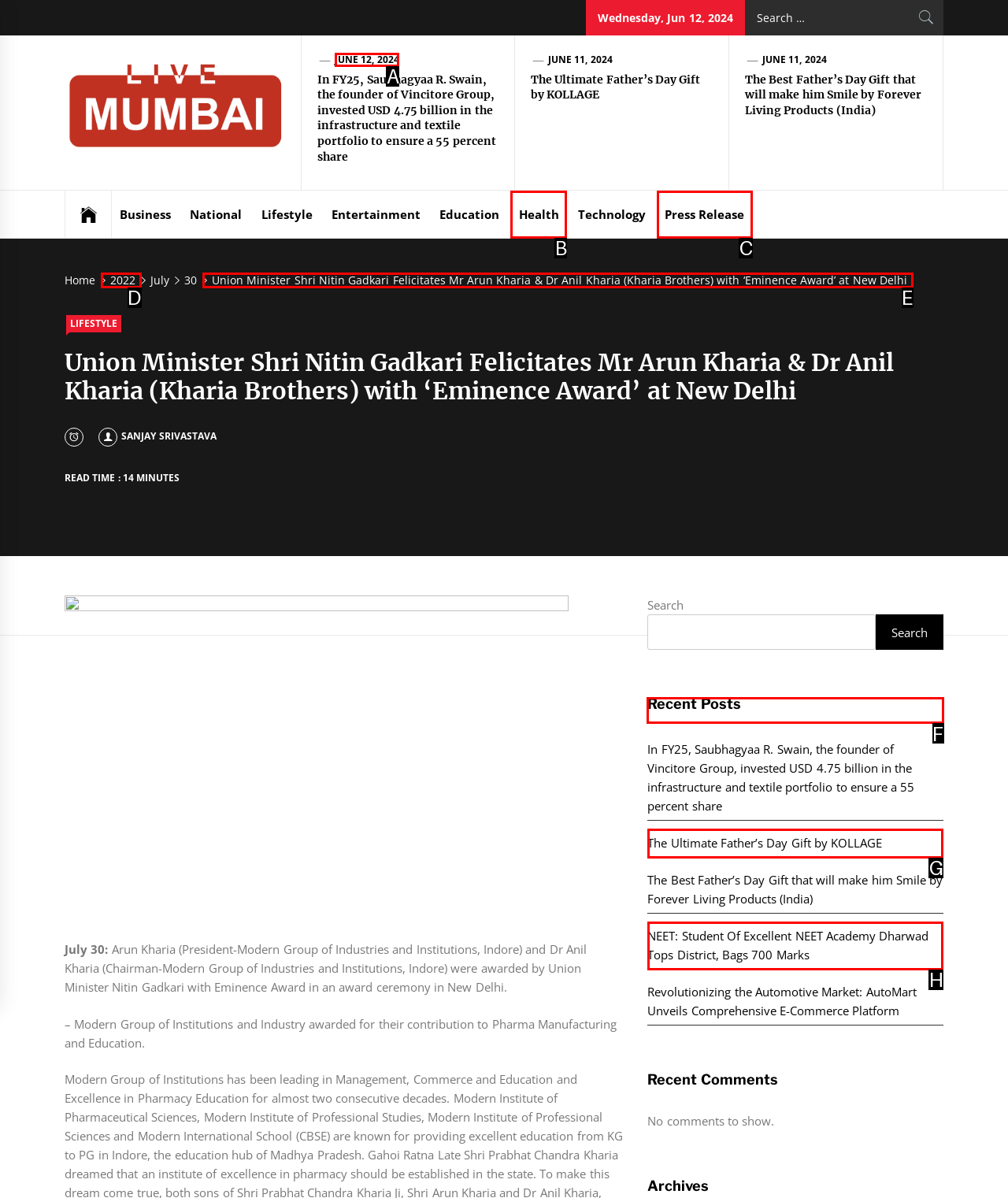Select the letter of the option that should be clicked to achieve the specified task: browse new arrivals. Respond with just the letter.

None